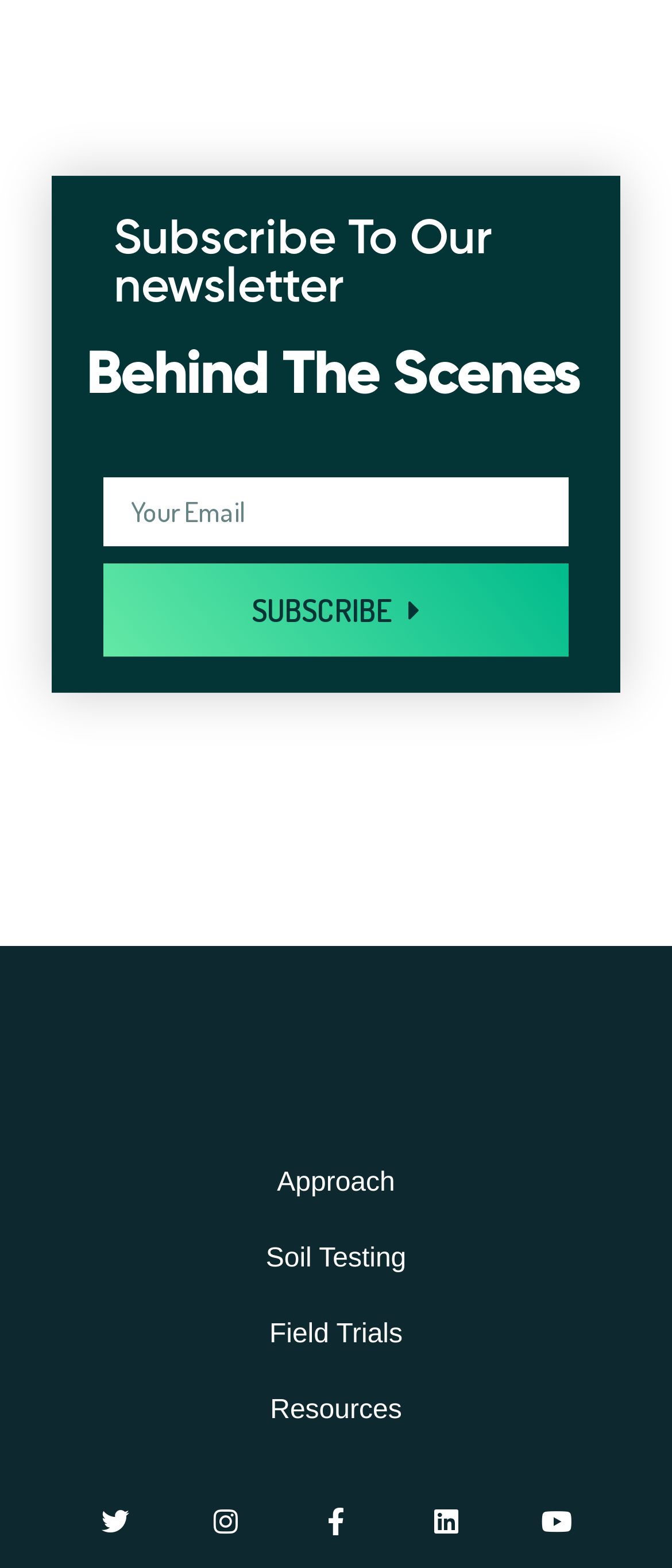What is the topic of the link 'Soil Testing'?
Based on the visual details in the image, please answer the question thoroughly.

The link 'Soil Testing' is likely related to testing or analyzing soil, possibly in the context of agriculture or environmental science, given the presence of other links like 'Approach' and 'Field Trials'.